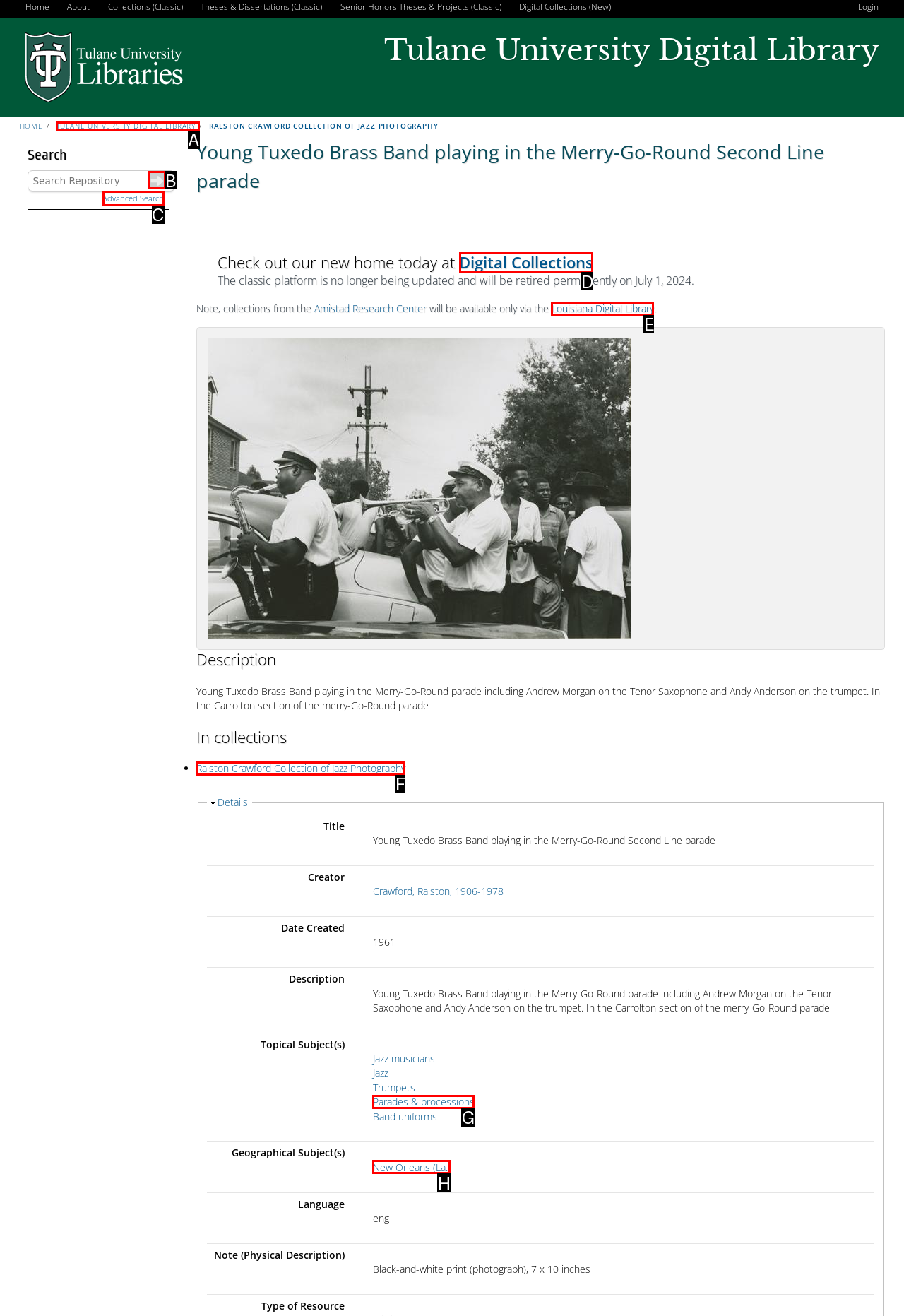From the options shown in the screenshot, tell me which lettered element I need to click to complete the task: Check out the 'Digital Collections'.

D